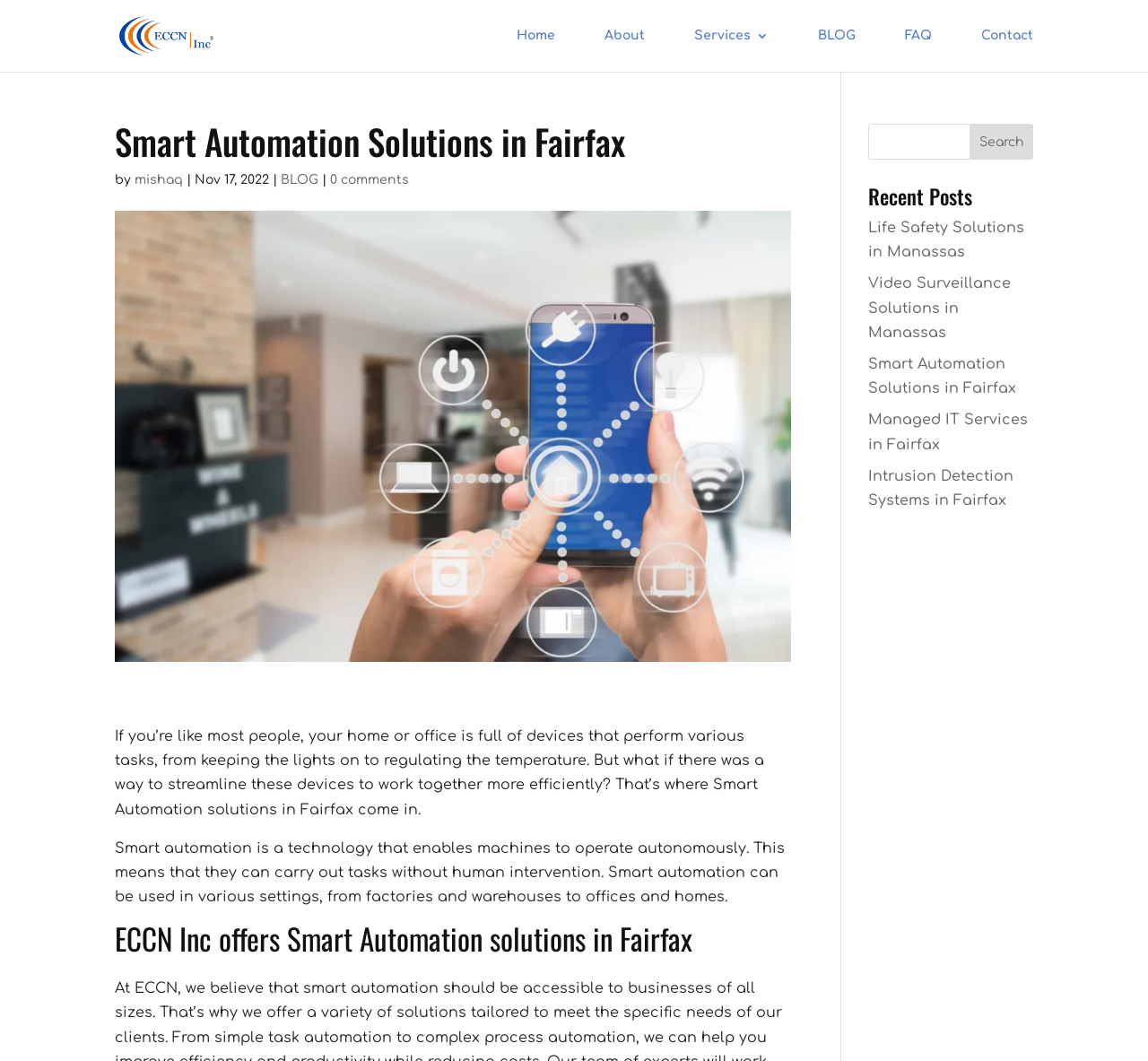What is the topic of the blog post?
Using the visual information, answer the question in a single word or phrase.

Smart Automation Solutions